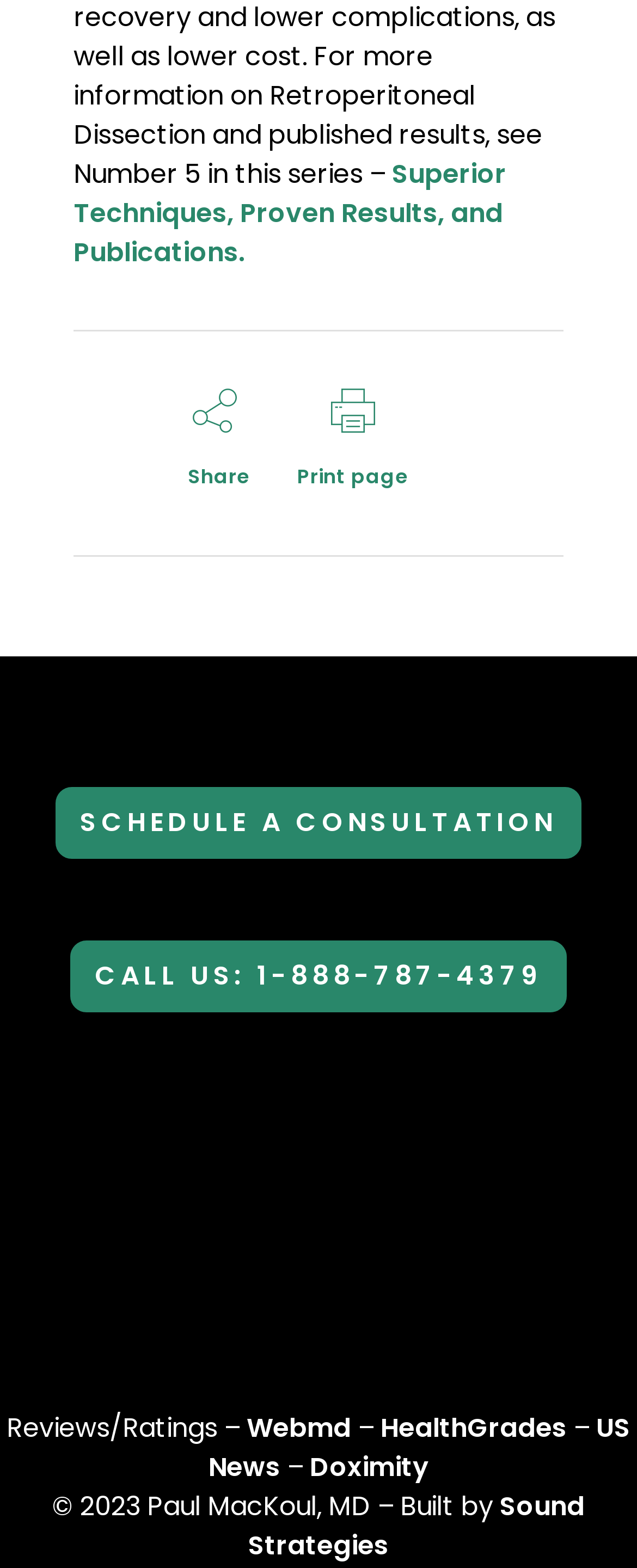Find the bounding box coordinates for the area that should be clicked to accomplish the instruction: "Schedule a consultation".

[0.088, 0.502, 0.912, 0.548]